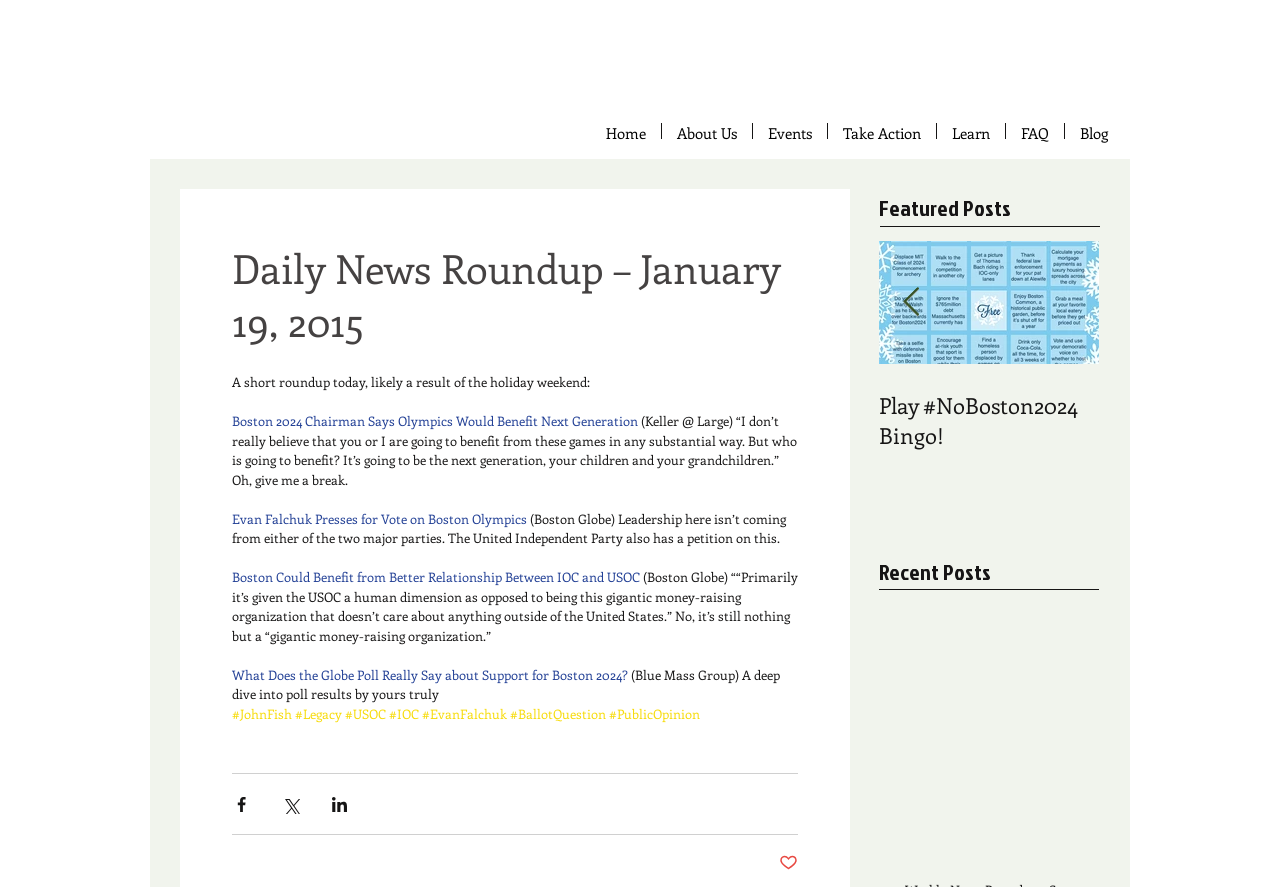Locate the bounding box coordinates of the clickable region to complete the following instruction: "Click on the 'Previous Item' button."

[0.705, 0.324, 0.719, 0.358]